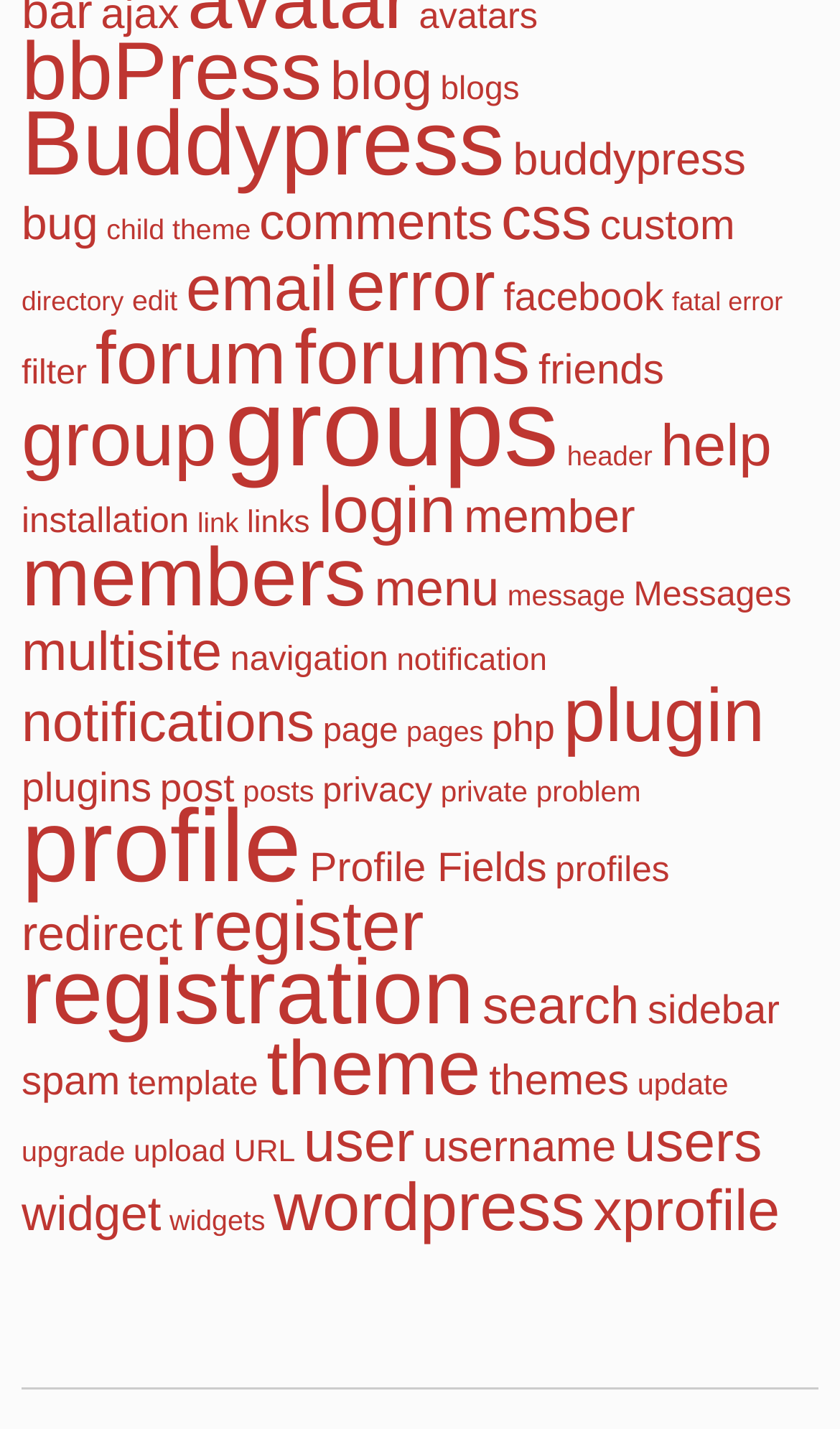Based on the image, please elaborate on the answer to the following question:
How many items are related to 'email'?

The link 'email' has 399 items, which suggests that this webpage has a significant amount of content related to email, possibly indicating a feature or functionality related to email.